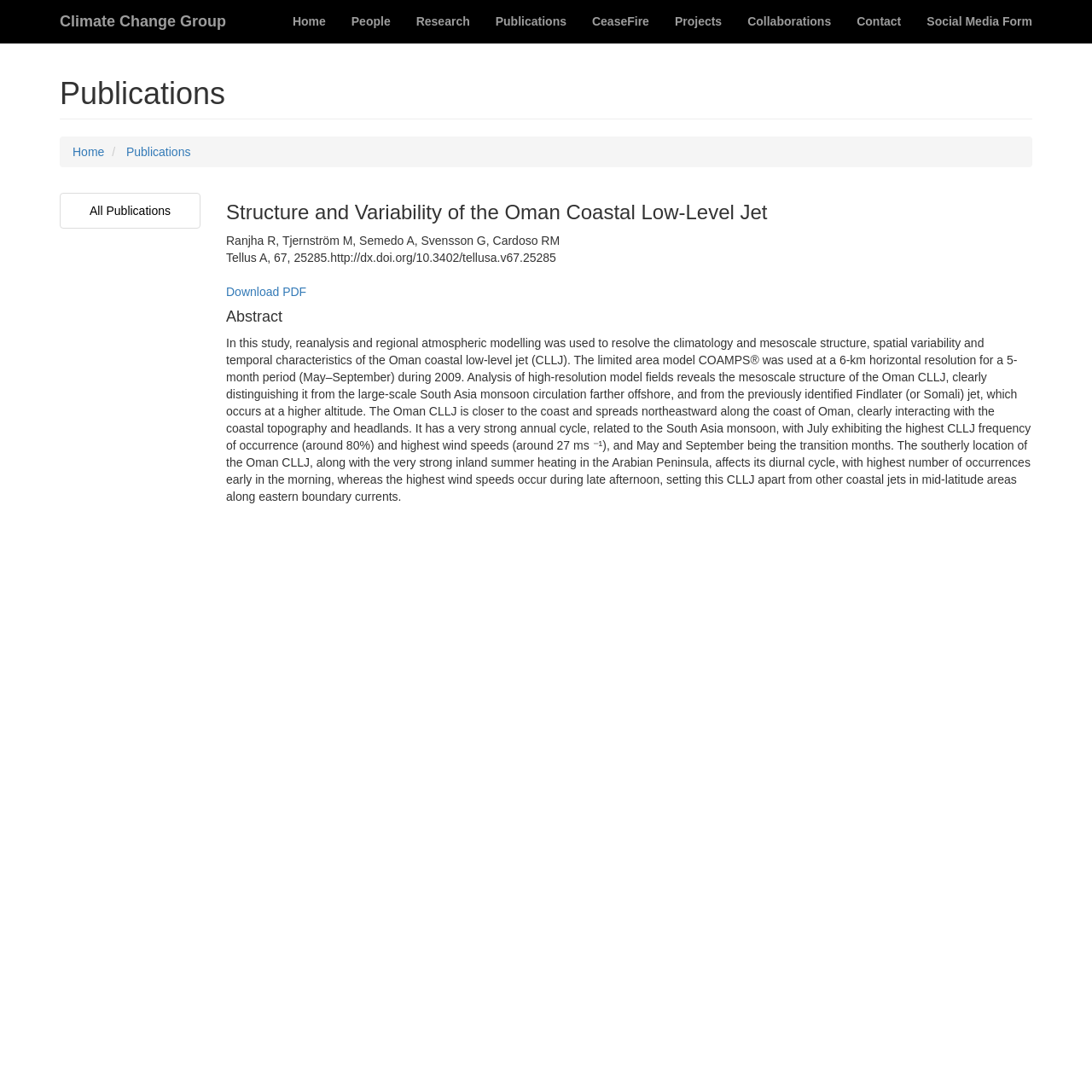Please locate the bounding box coordinates for the element that should be clicked to achieve the following instruction: "View Publications". Ensure the coordinates are given as four float numbers between 0 and 1, i.e., [left, top, right, bottom].

[0.055, 0.07, 0.945, 0.109]